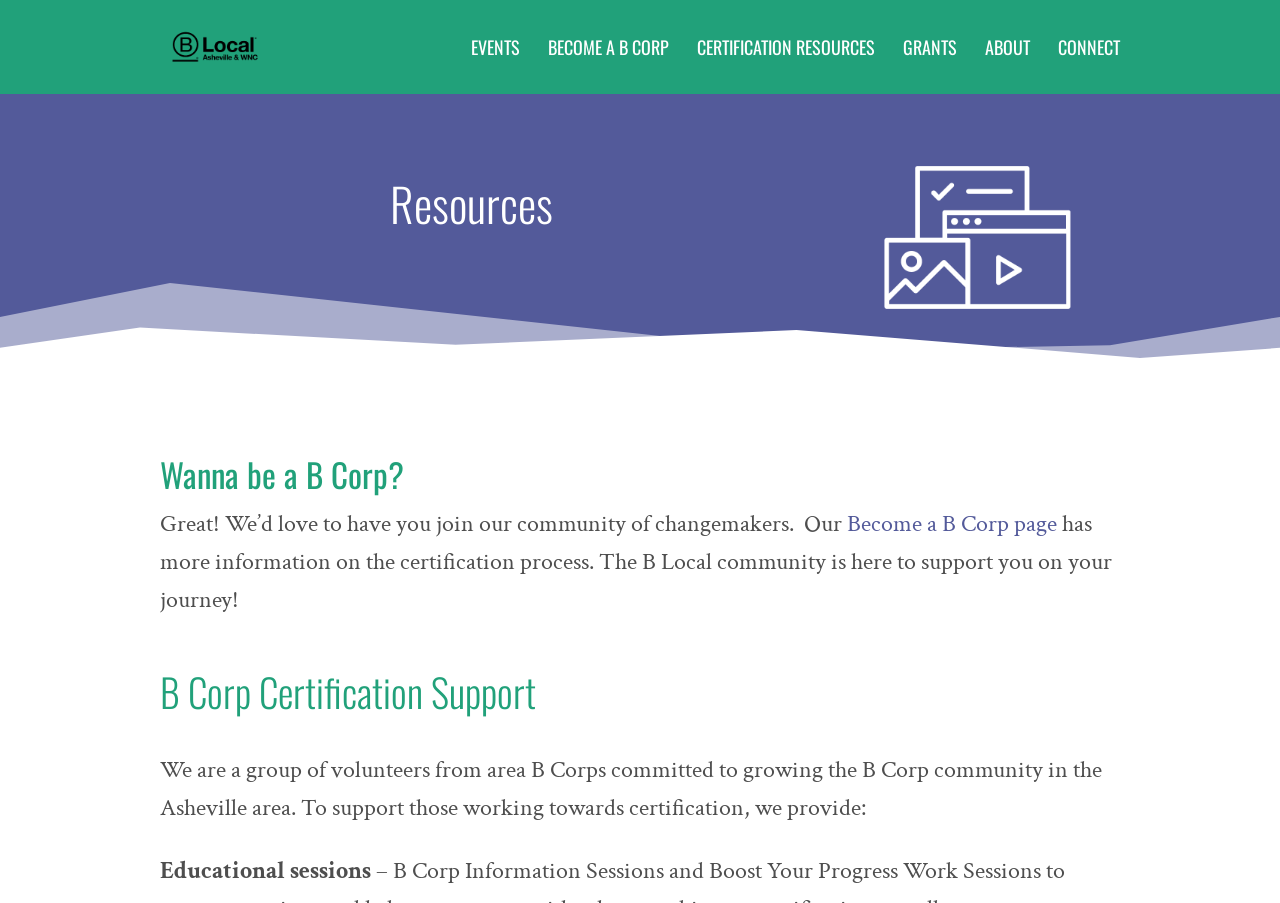Determine the bounding box coordinates of the region that needs to be clicked to achieve the task: "Learn about becoming a B Corp".

[0.662, 0.562, 0.826, 0.597]